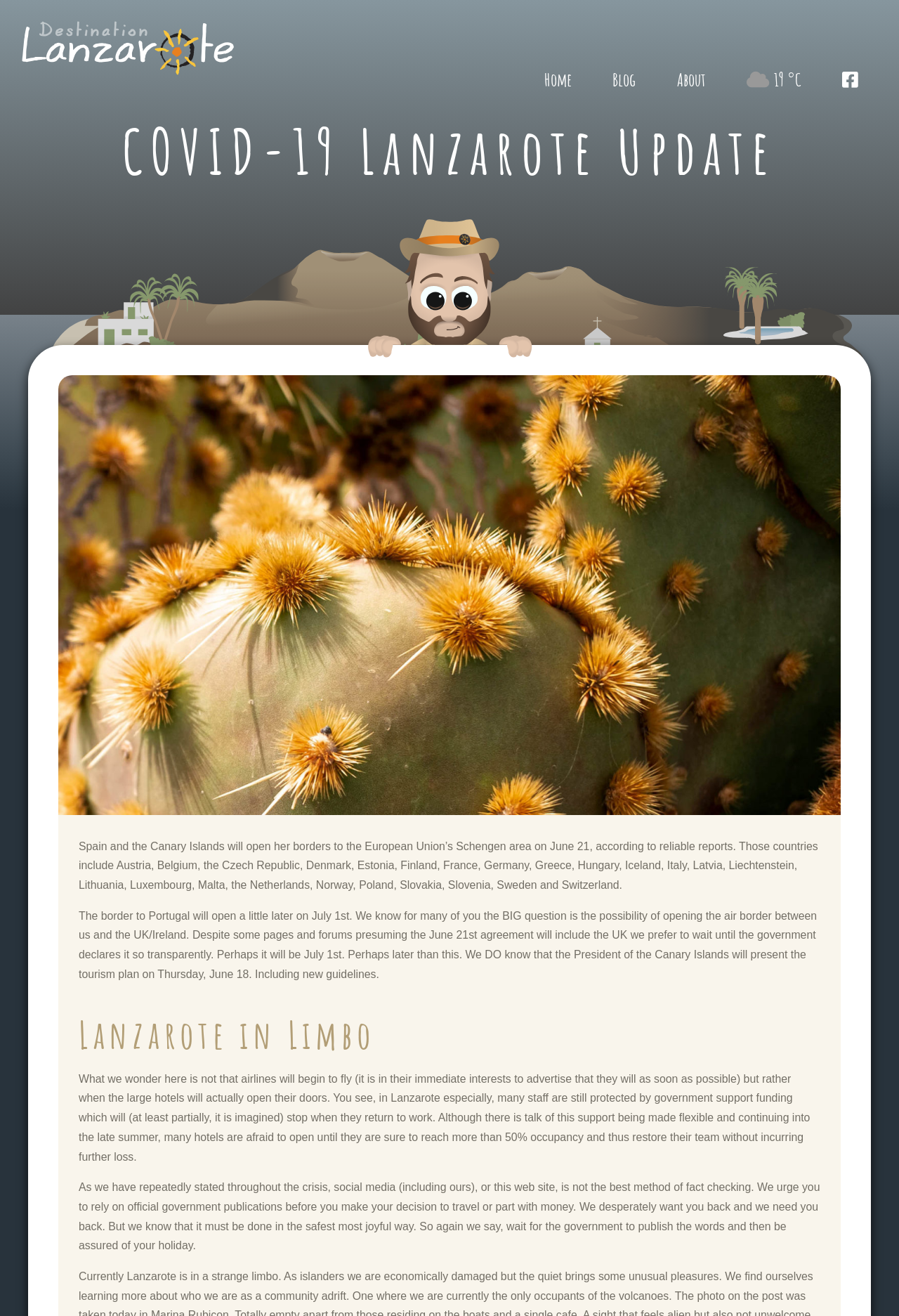What is the advice given to readers regarding travel decisions?
Using the image provided, answer with just one word or phrase.

Wait for government publications